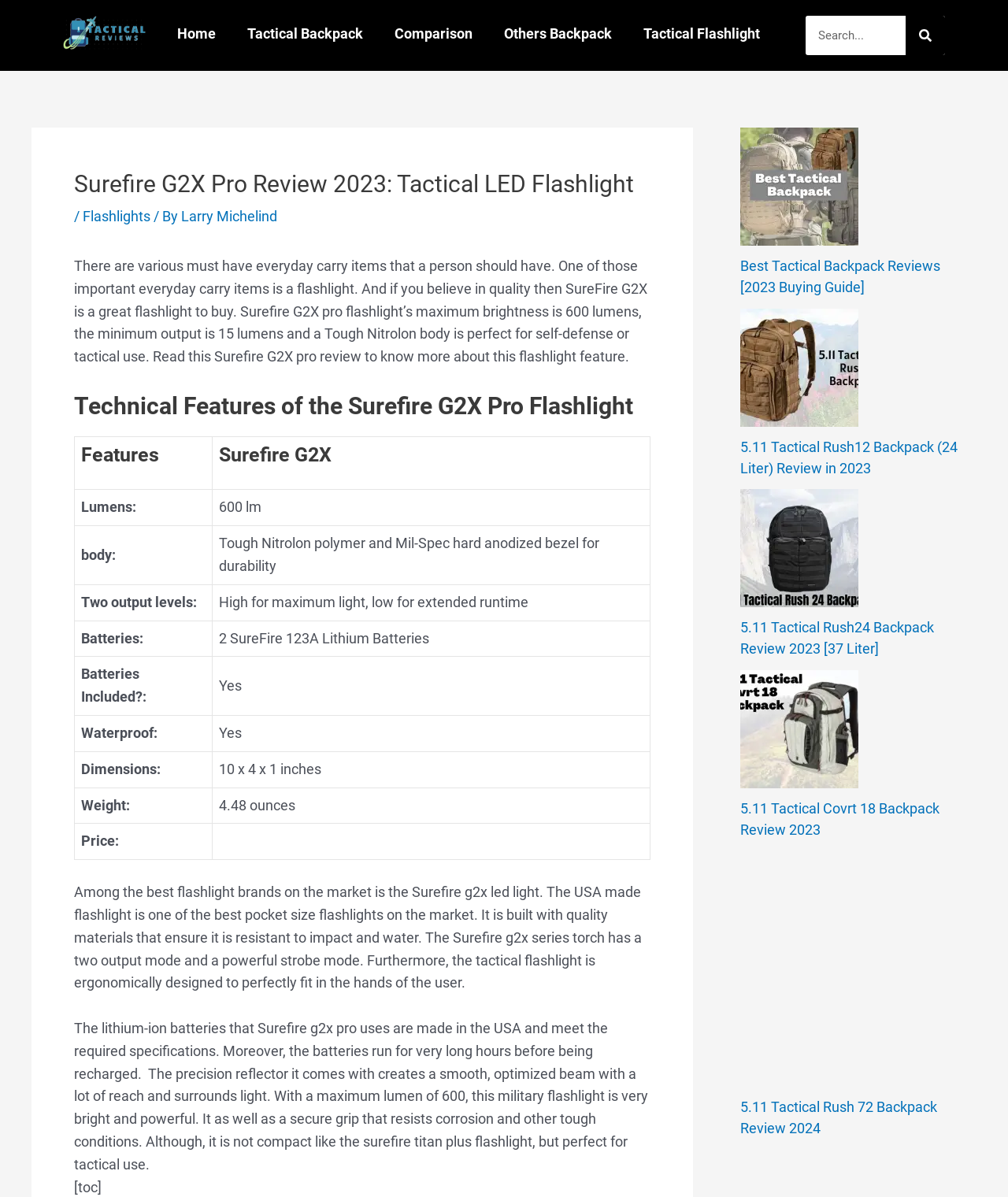What is the maximum brightness of the Surefire G2X Pro flashlight?
Look at the image and provide a detailed response to the question.

The answer can be found in the table under the 'Technical Features of the Surefire G2X Pro Flashlight' heading, where it is stated that the 'Lumens:' feature of the flashlight is '600 lm'.